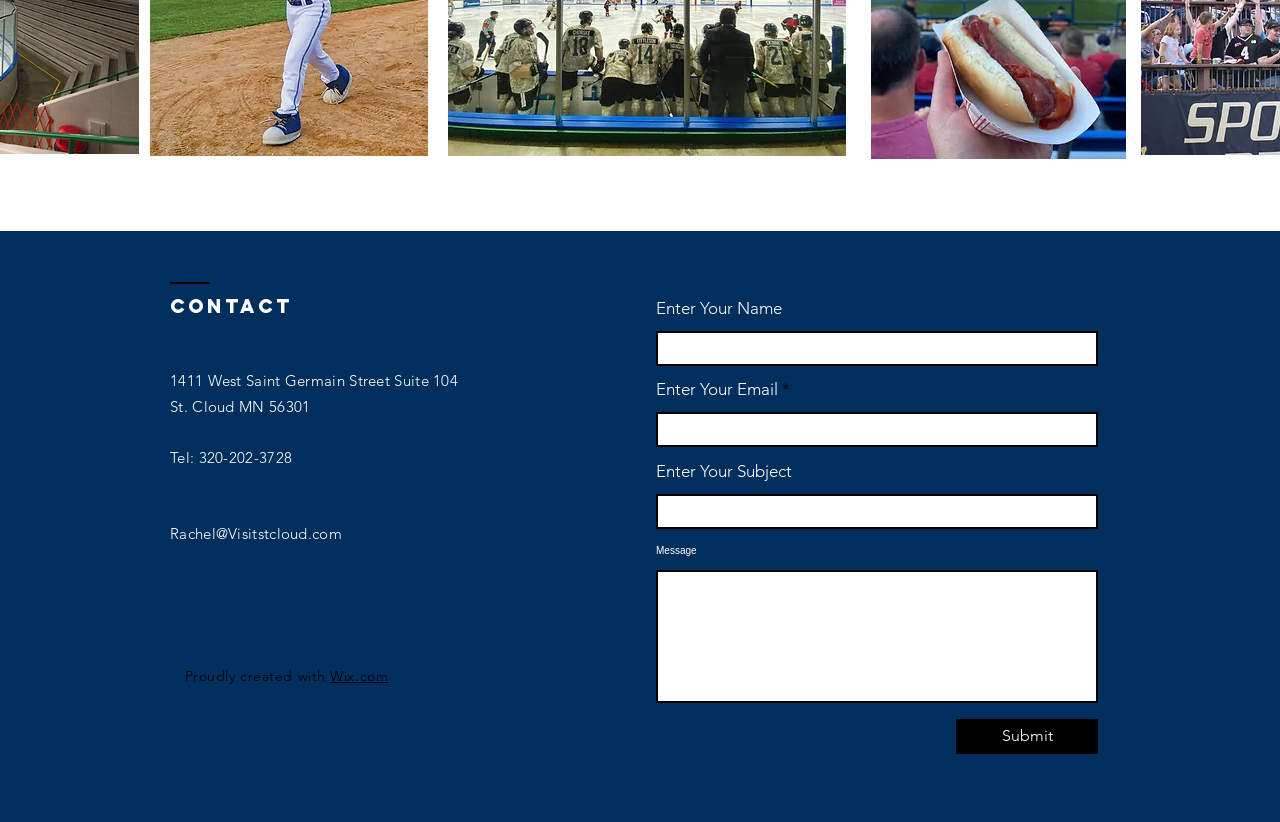What is the phone number to contact?
Use the screenshot to answer the question with a single word or phrase.

320-202-3728